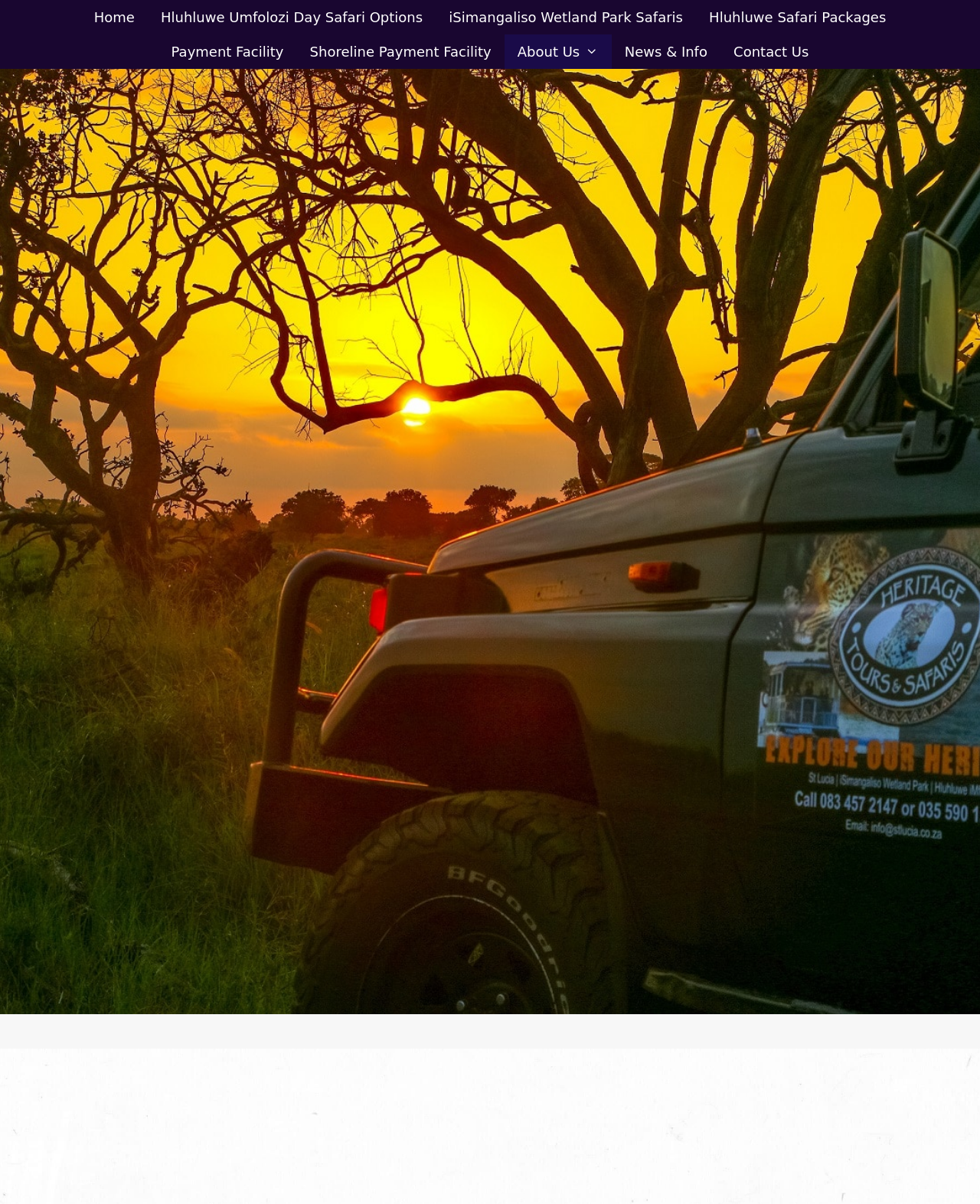Using a single word or phrase, answer the following question: 
What is the last link in the navigation menu?

Contact Us